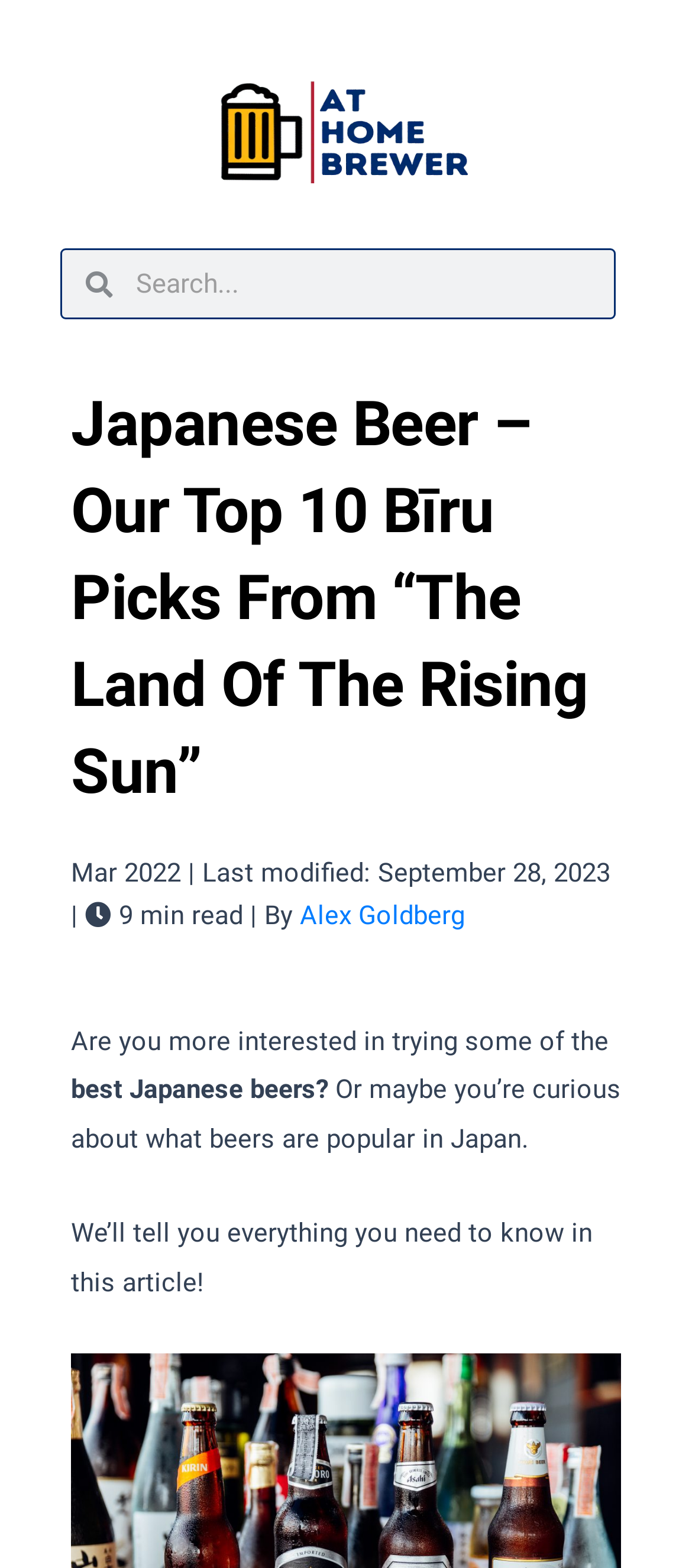Offer an extensive depiction of the webpage and its key elements.

The webpage is about the best Japanese beers, with a focus on introducing readers to the world of Japanese craft beer. At the top left of the page, there is a logo of "AHB" with a link to it. Next to the logo, there is a search bar with a "Search" label. 

Below the search bar, there is a heading that reads "Japanese Beer – Our Top 10 Bīru Picks From “The Land Of The Rising Sun”". Underneath the heading, there is a line of text indicating the date of publication and modification, as well as the author's name, Alex Goldberg, with a link to his profile.

The main content of the page starts with a paragraph that asks readers if they are interested in trying some of the best Japanese beers or curious about what beers are popular in Japan. The text then promises to provide all the necessary information in the article.